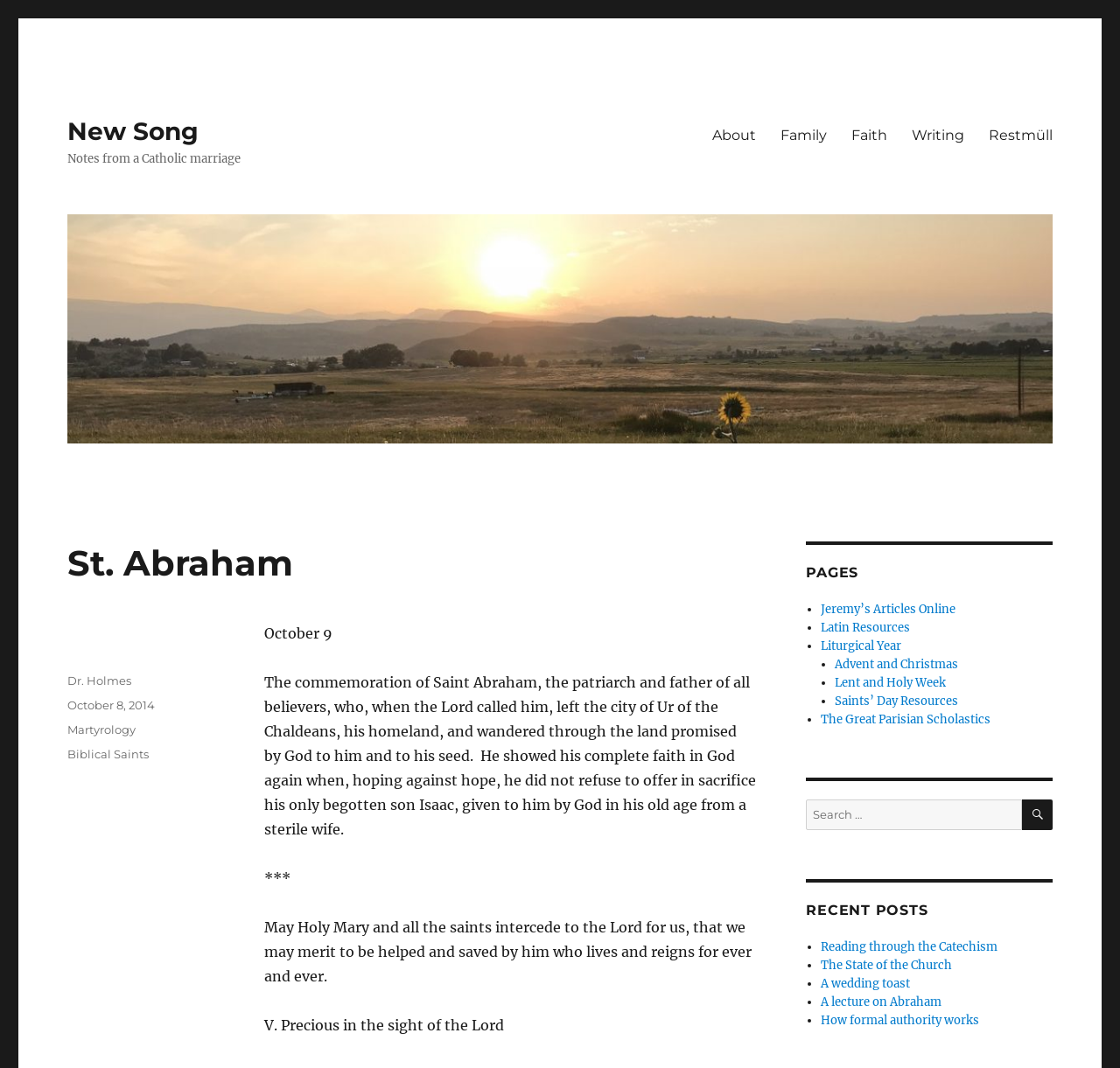Based on the element description: "The Great Parisian Scholastics", identify the bounding box coordinates for this UI element. The coordinates must be four float numbers between 0 and 1, listed as [left, top, right, bottom].

[0.733, 0.666, 0.884, 0.68]